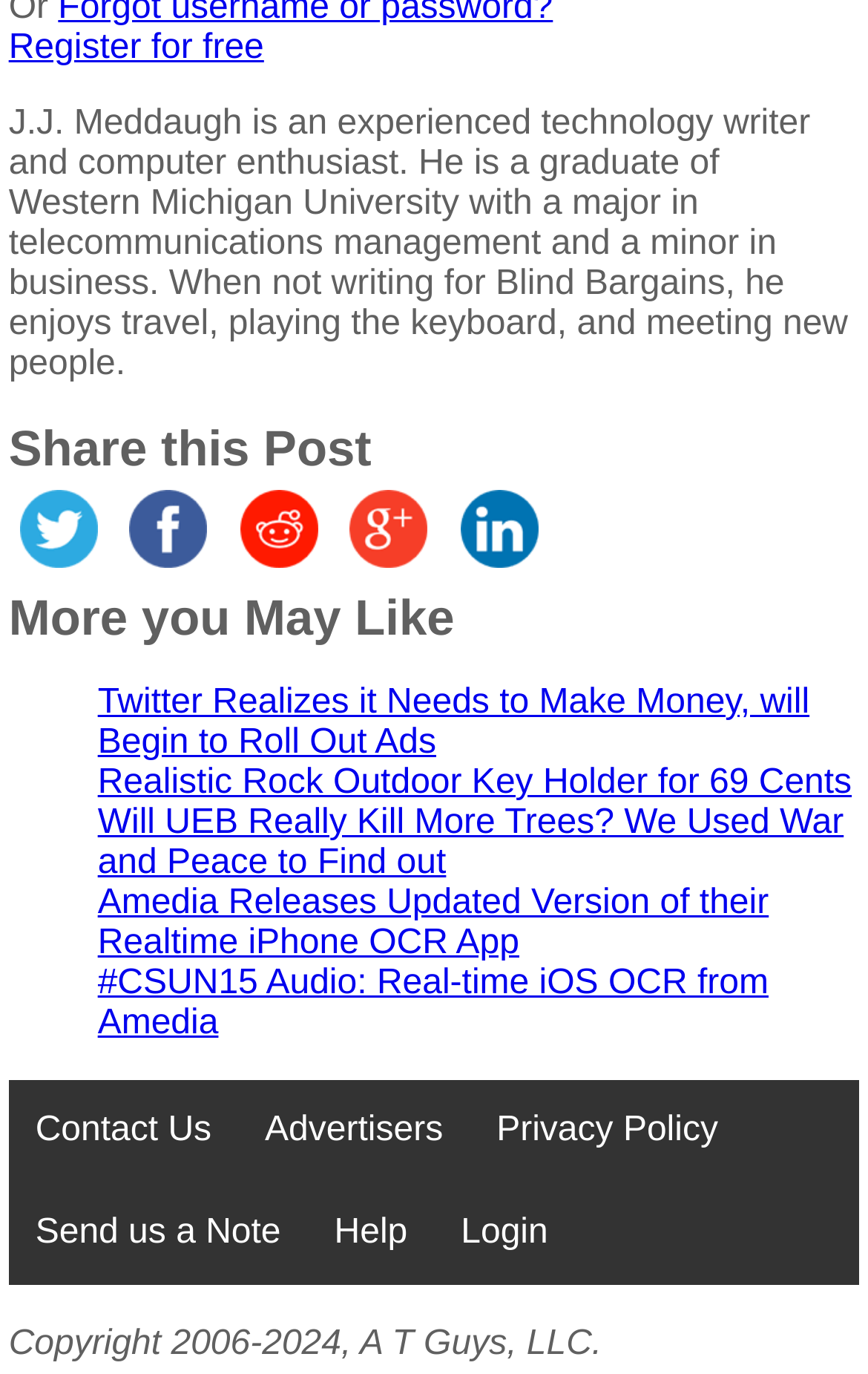How many social media links are available?
Please respond to the question with a detailed and thorough explanation.

There are five social media links available, which are Twitter, Facebook, Reddit, Google, and LinkedIn. These links are located below the 'Share this Post' heading and are accompanied by their respective icons.